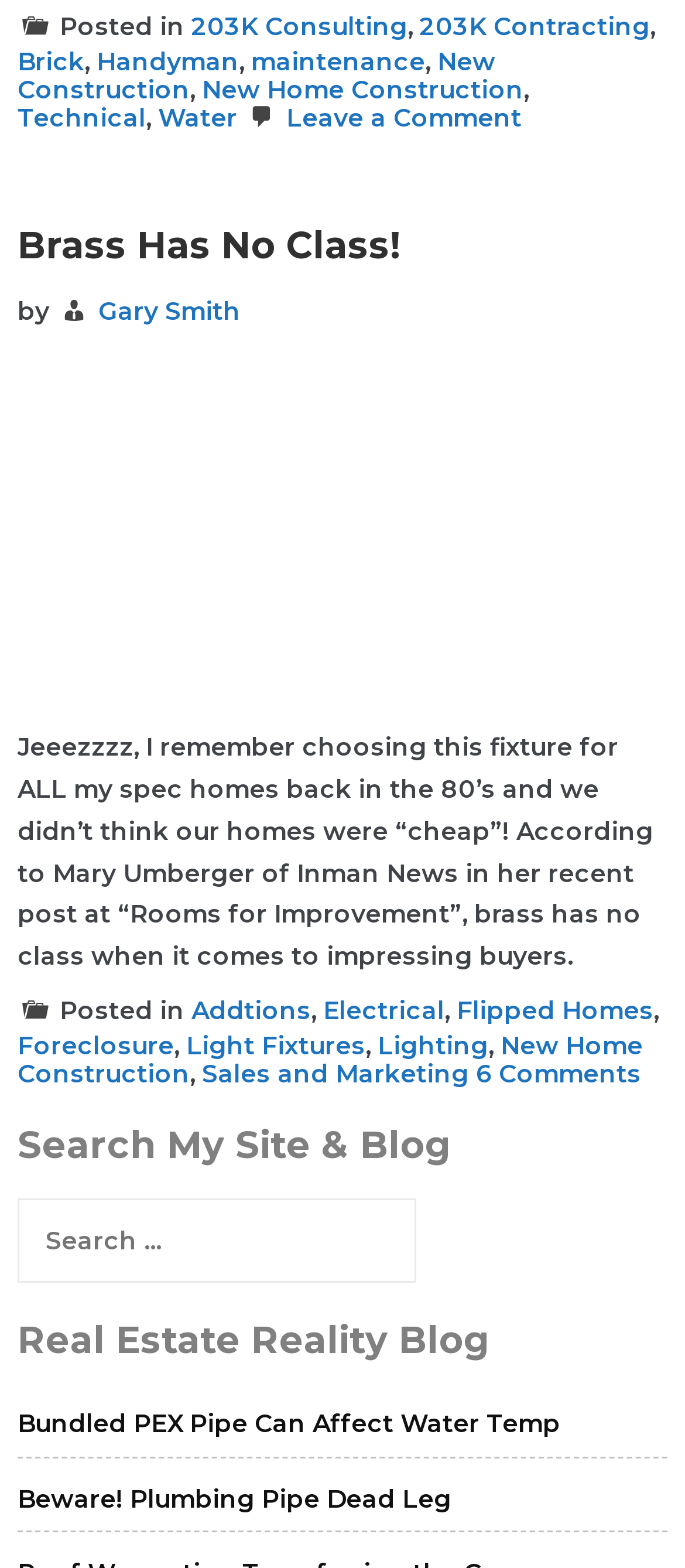Determine the bounding box coordinates for the element that should be clicked to follow this instruction: "Click on the link '203K Consulting'". The coordinates should be given as four float numbers between 0 and 1, in the format [left, top, right, bottom].

[0.279, 0.007, 0.595, 0.027]